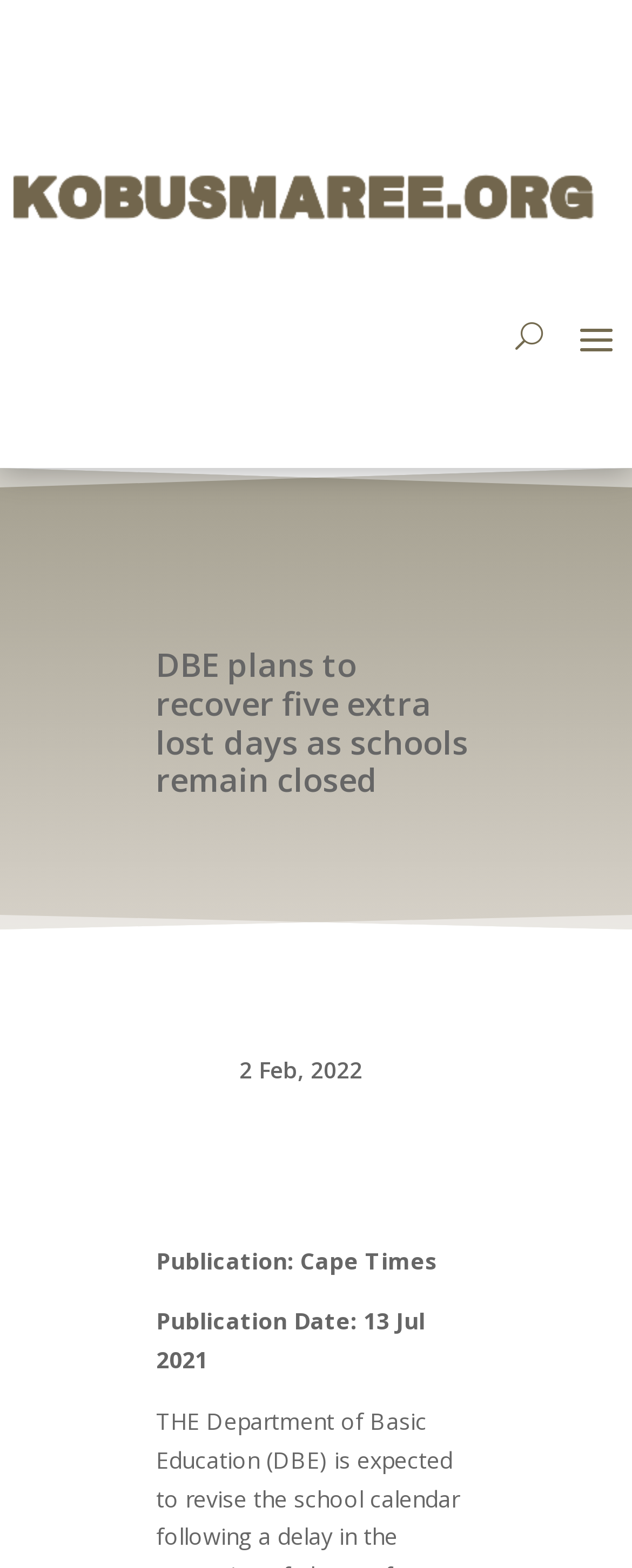Can you look at the image and give a comprehensive answer to the question:
What is the name of the publication?

I found the name of the publication by looking at the text 'Publication: Cape Times' which is located below the article title.